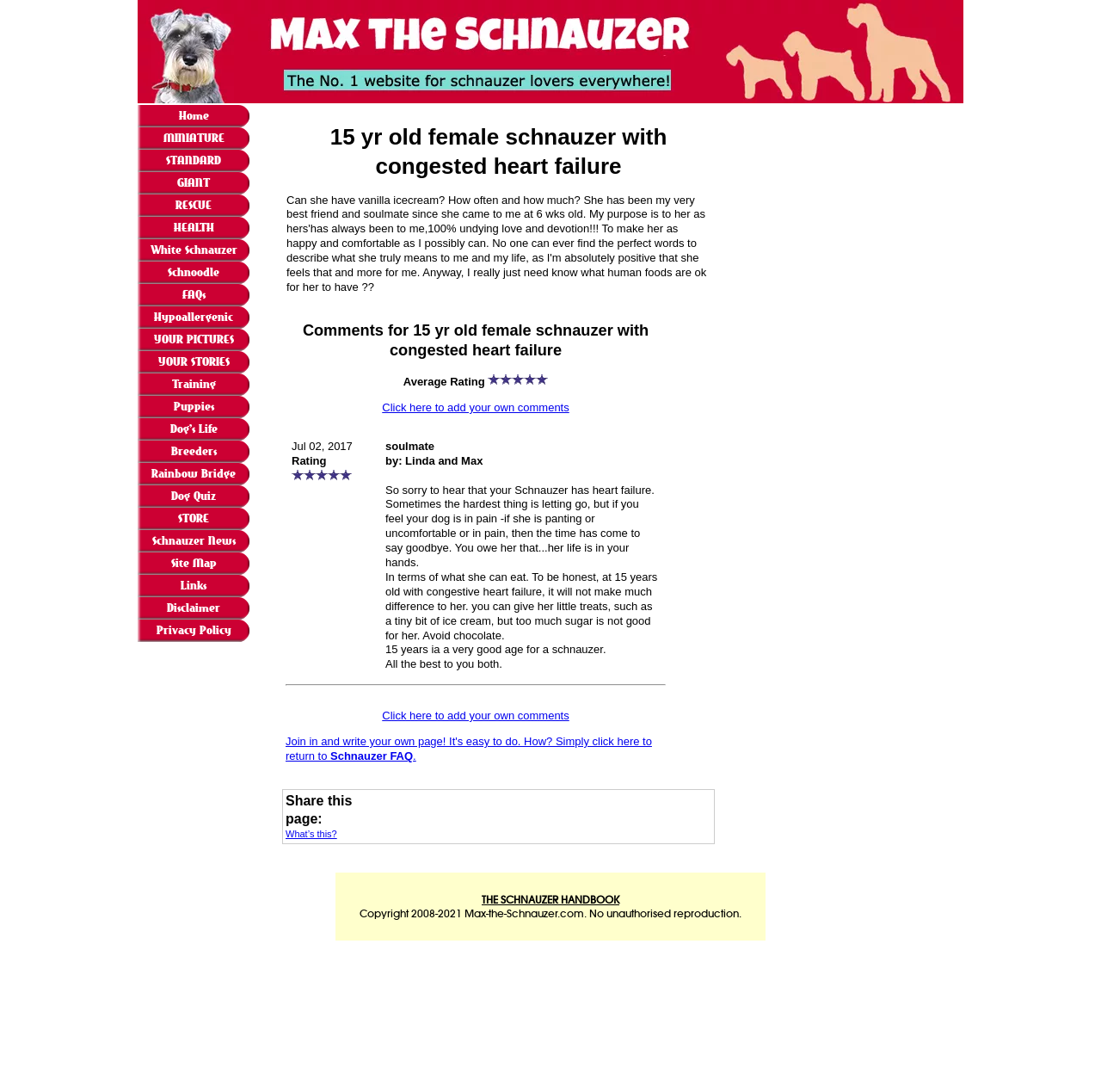Locate and generate the text content of the webpage's heading.

15 yr old female schnauzer with congested heart failure